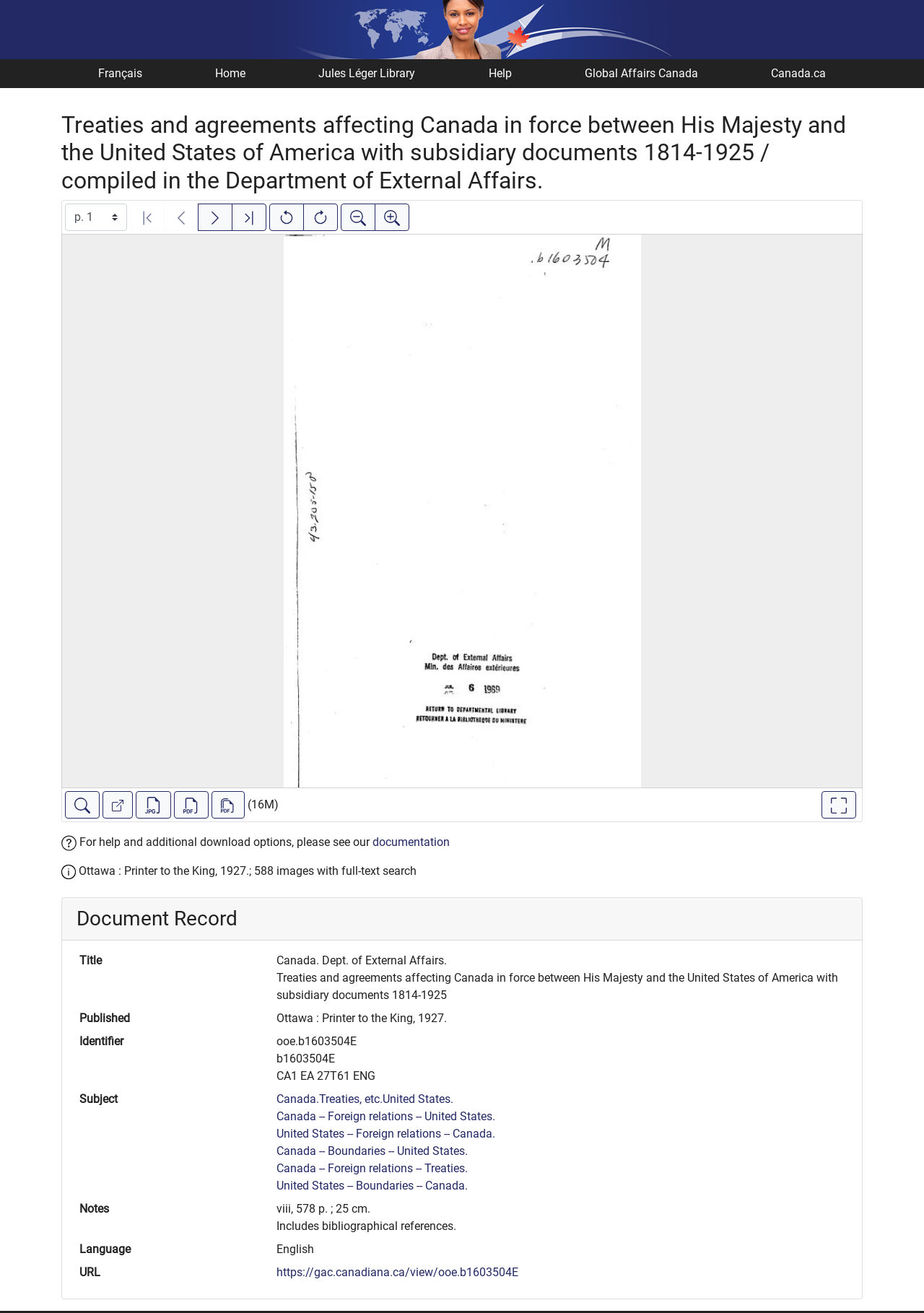Given the following UI element description: "Français", find the bounding box coordinates in the webpage screenshot.

[0.106, 0.051, 0.154, 0.061]